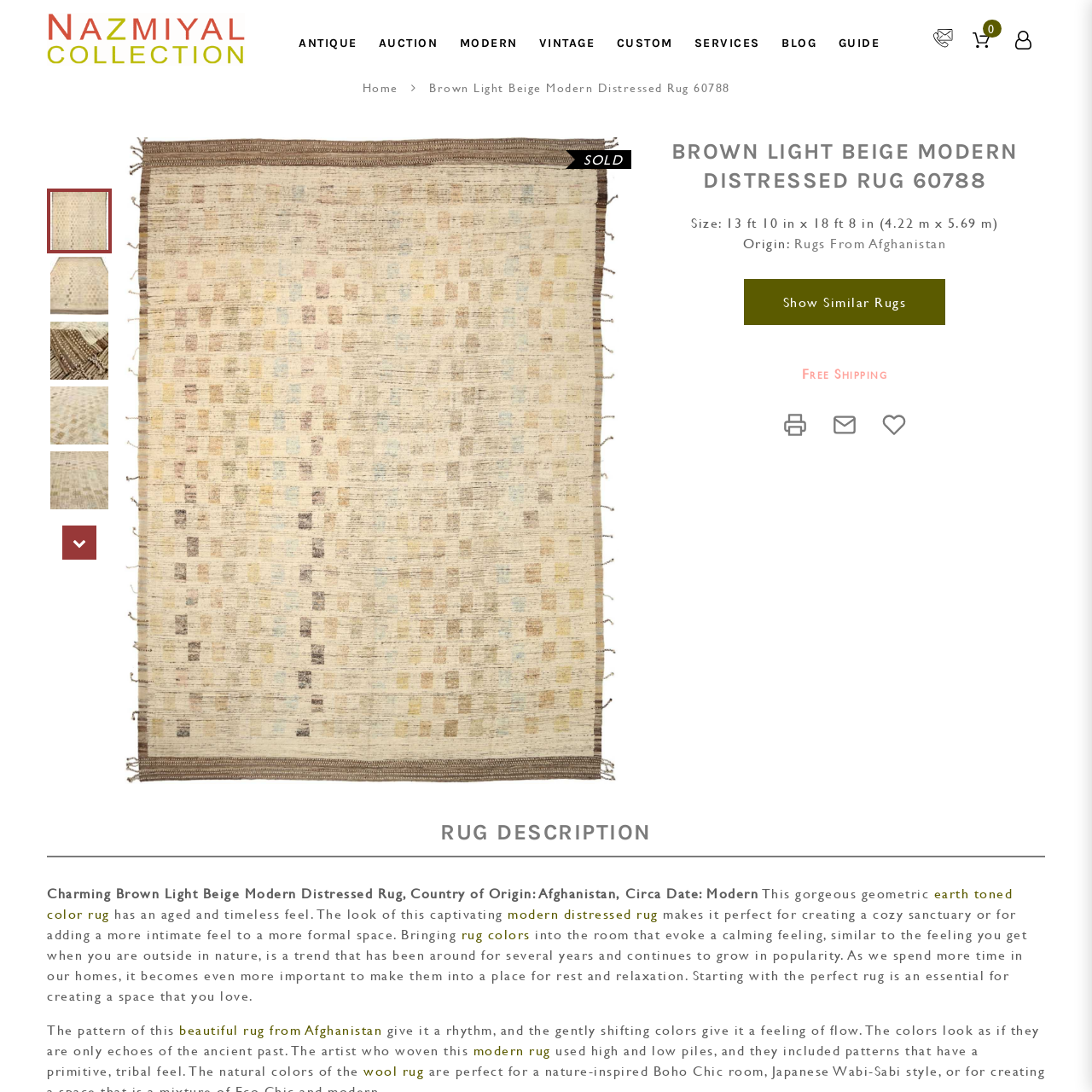What is the length of the rug in meters?  
Observe the image highlighted by the red bounding box and supply a detailed response derived from the visual information in the image.

The length of the rug is mentioned in the caption as 13 ft 10 in, which is equivalent to 4.22 meters.